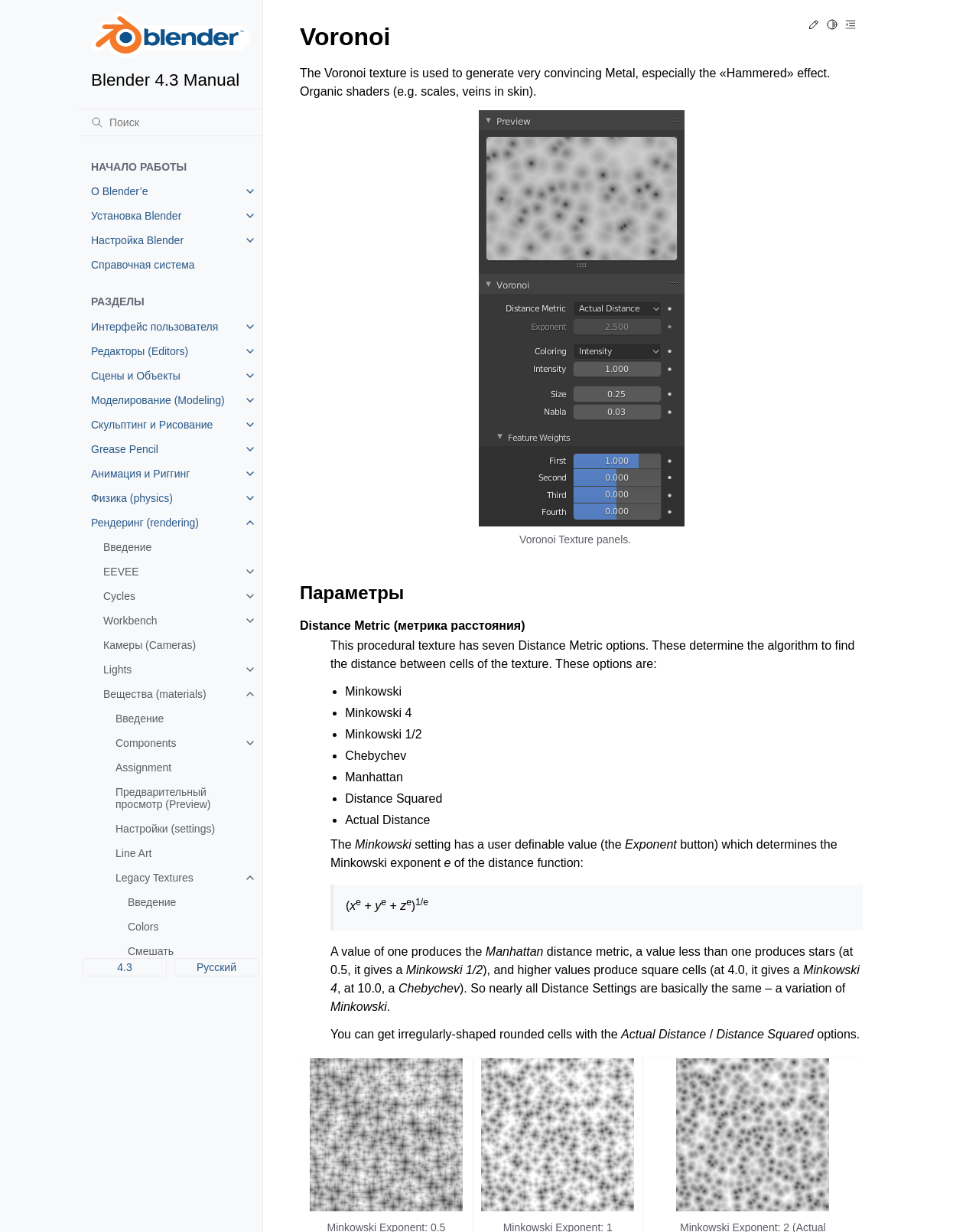Determine the bounding box coordinates of the clickable region to carry out the instruction: "Visit the Voronoi page".

[0.08, 0.0, 0.268, 0.083]